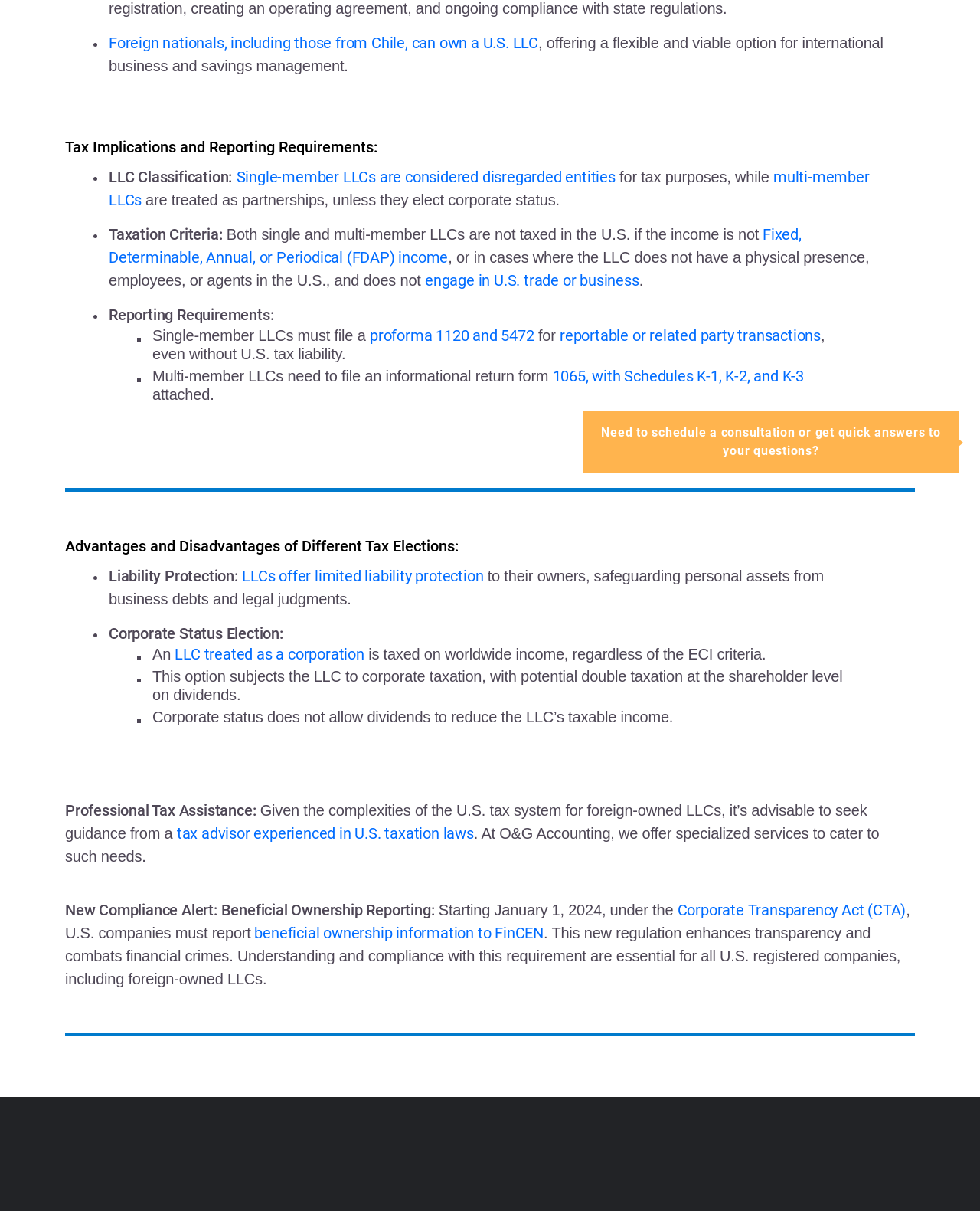Determine the bounding box coordinates of the UI element described by: "Media Gallery".

None